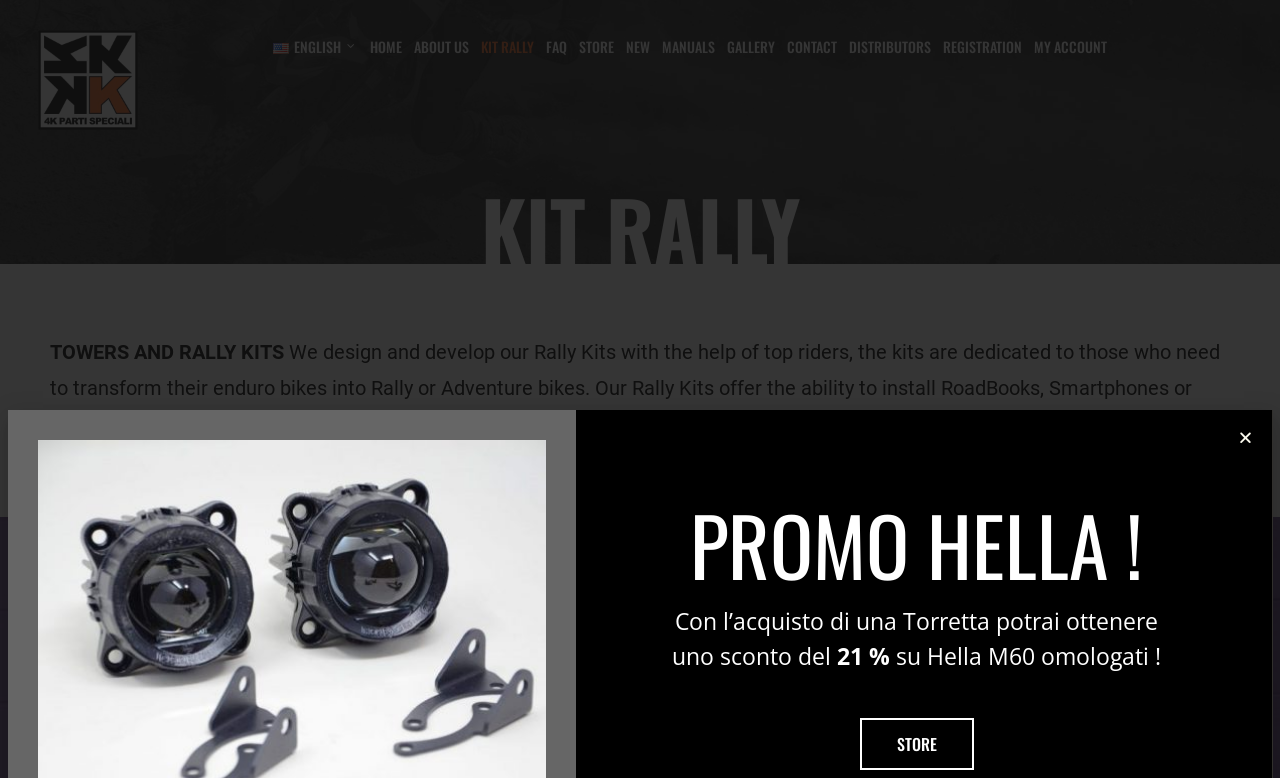Please locate the bounding box coordinates of the region I need to click to follow this instruction: "Click the 'ENGLISH' language option".

[0.209, 0.0, 0.284, 0.121]